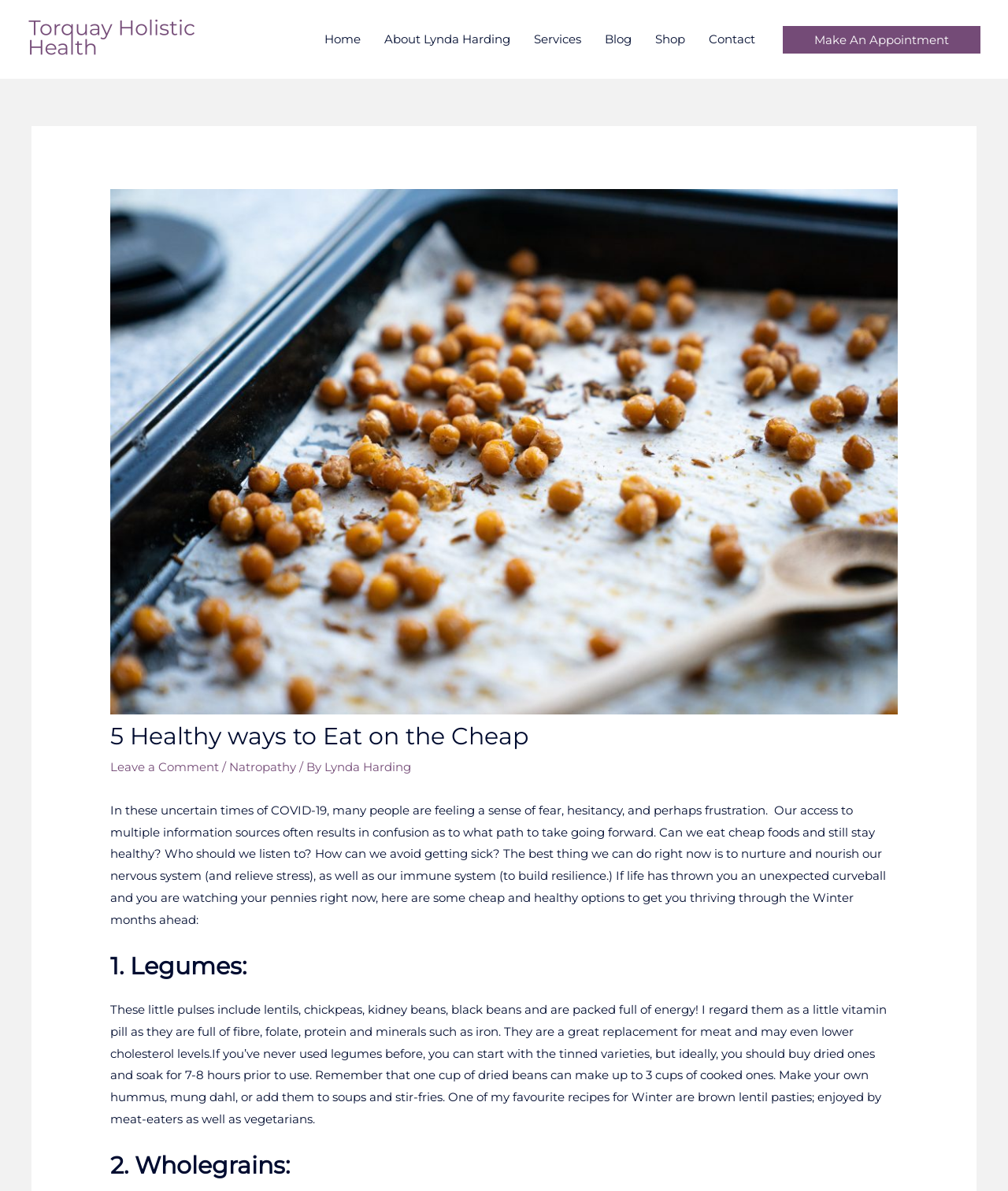Provide your answer to the question using just one word or phrase: What is the name of the website?

Torquay Holistic Health